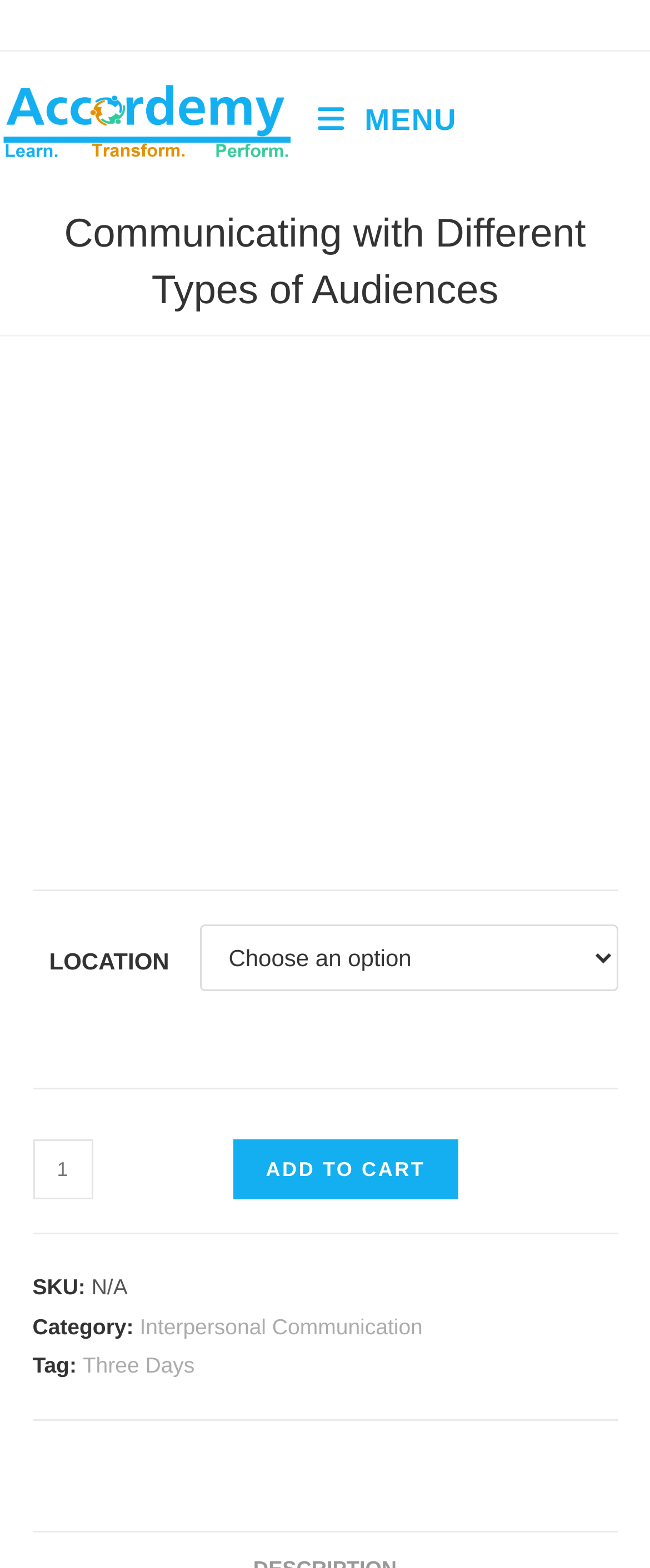What is the name of the website?
Respond to the question with a single word or phrase according to the image.

Accordemy